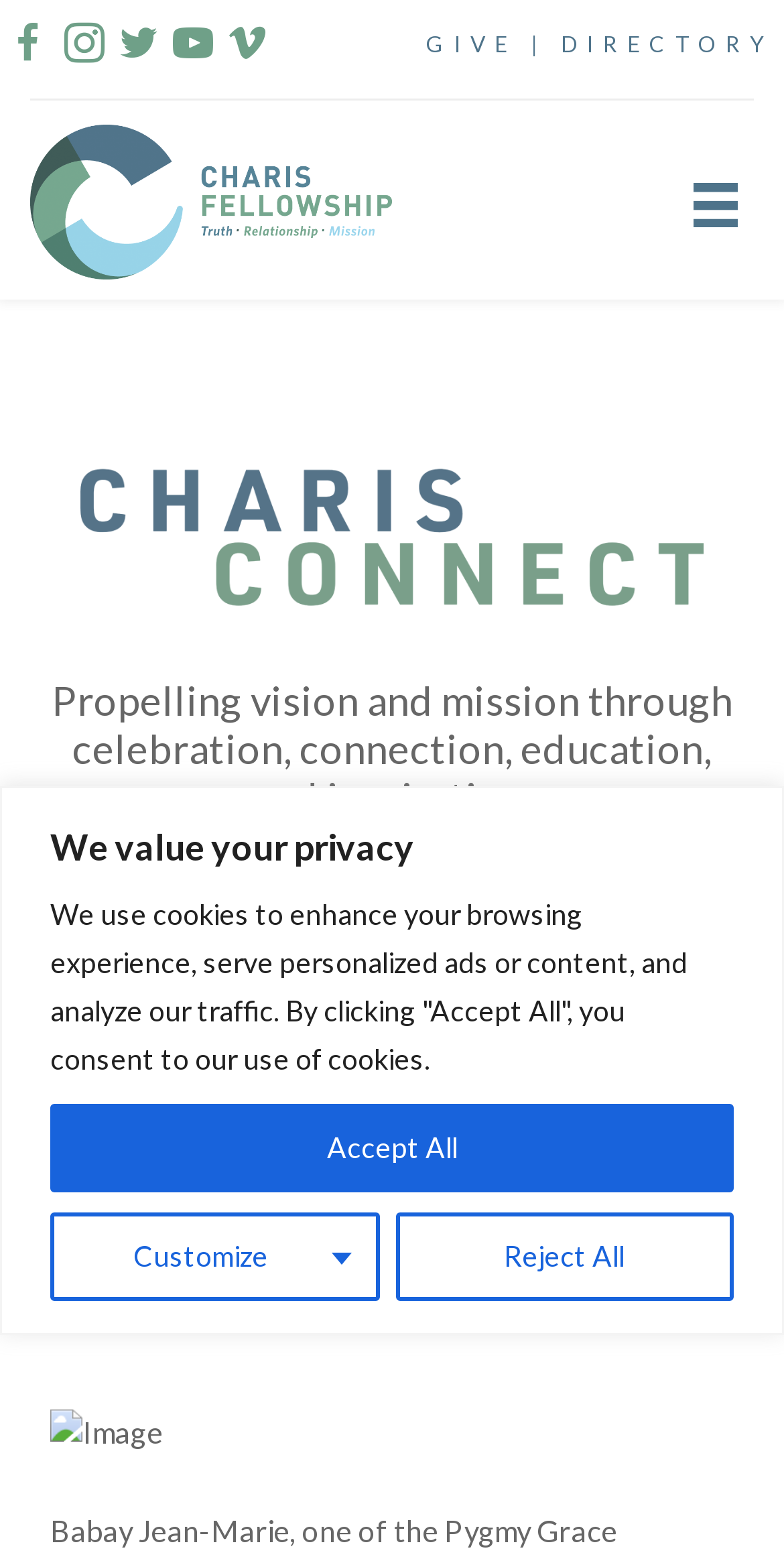Please locate the clickable area by providing the bounding box coordinates to follow this instruction: "Go to the directory".

[0.715, 0.019, 0.987, 0.036]